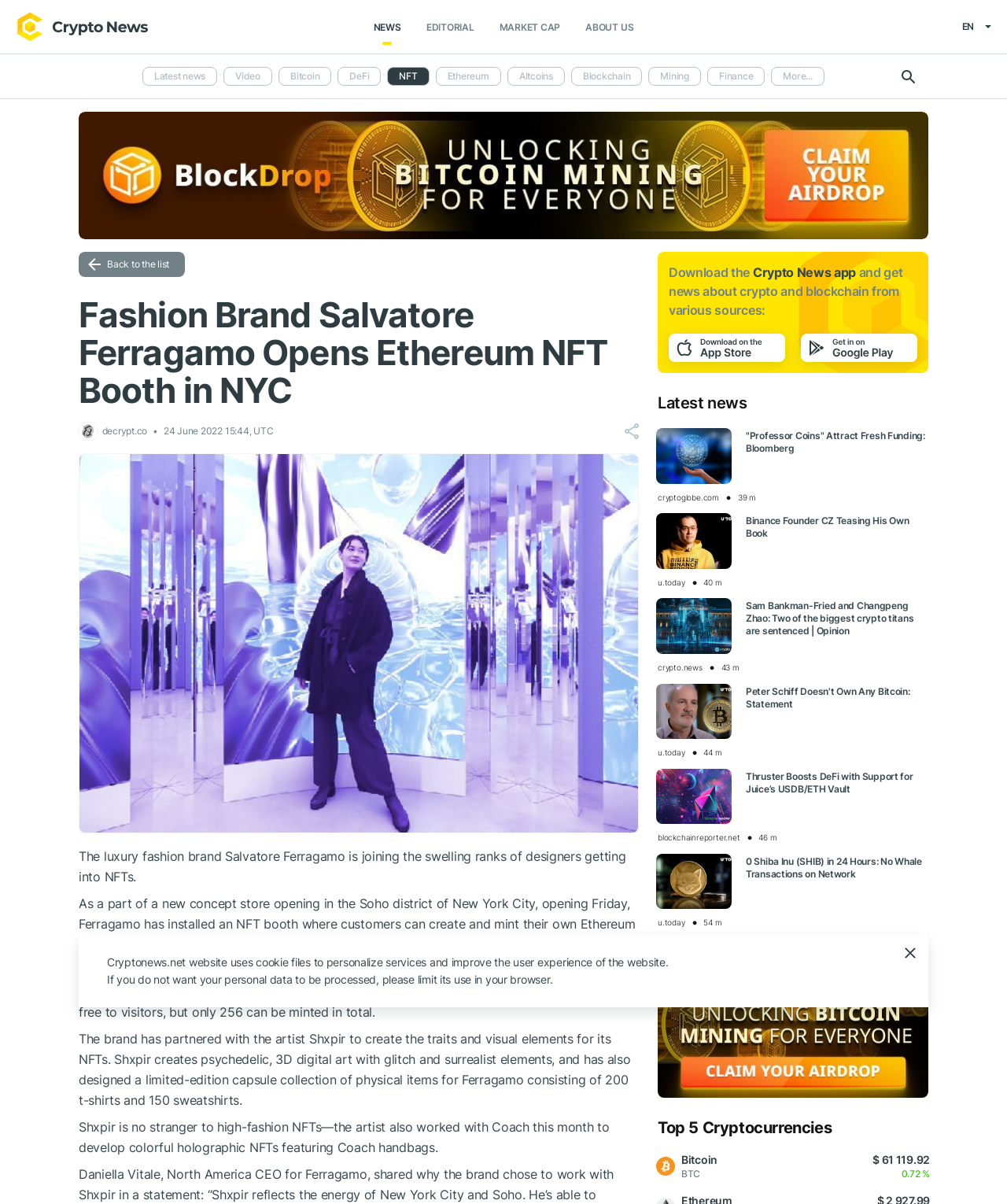Find and specify the bounding box coordinates that correspond to the clickable region for the instruction: "Click on the Professor Coins article link".

[0.741, 0.357, 0.923, 0.378]